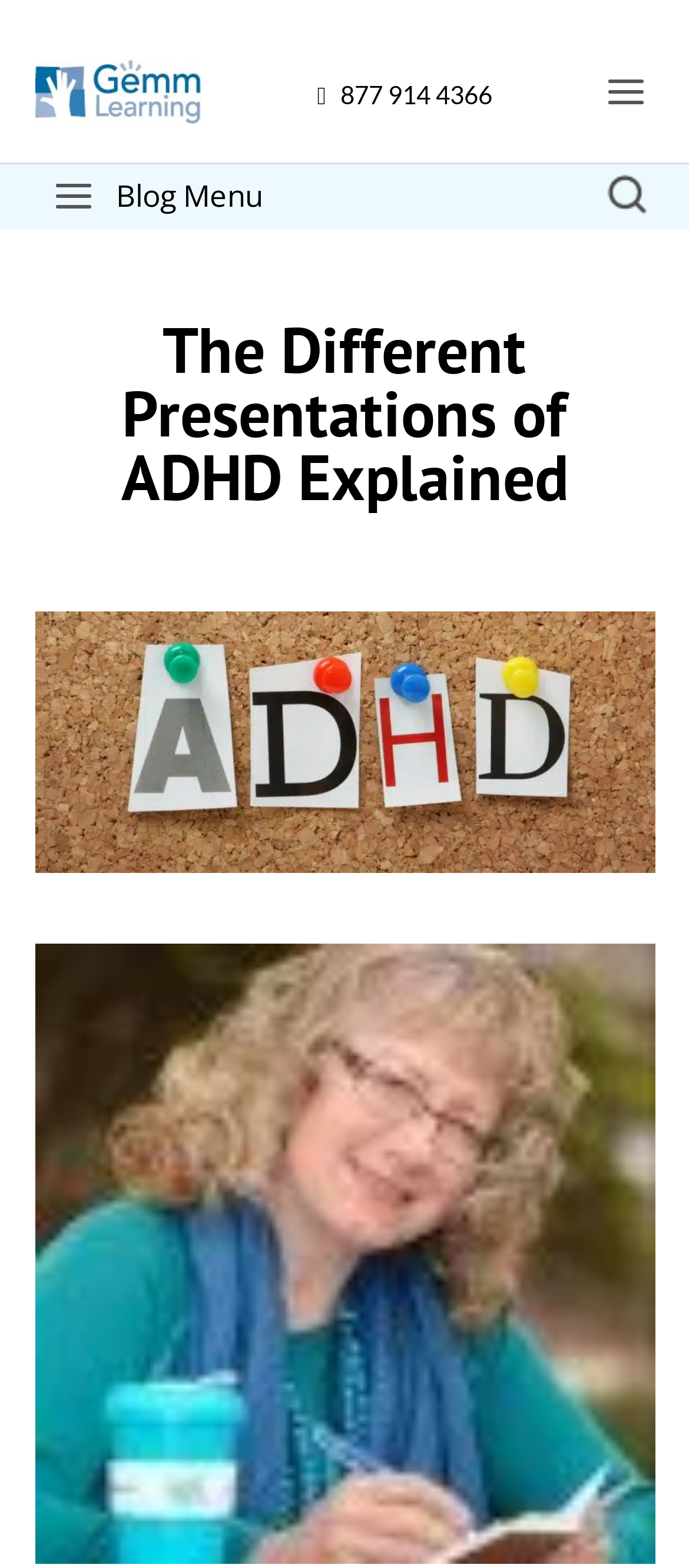Is there an image on the webpage?
Using the visual information, reply with a single word or short phrase.

Yes